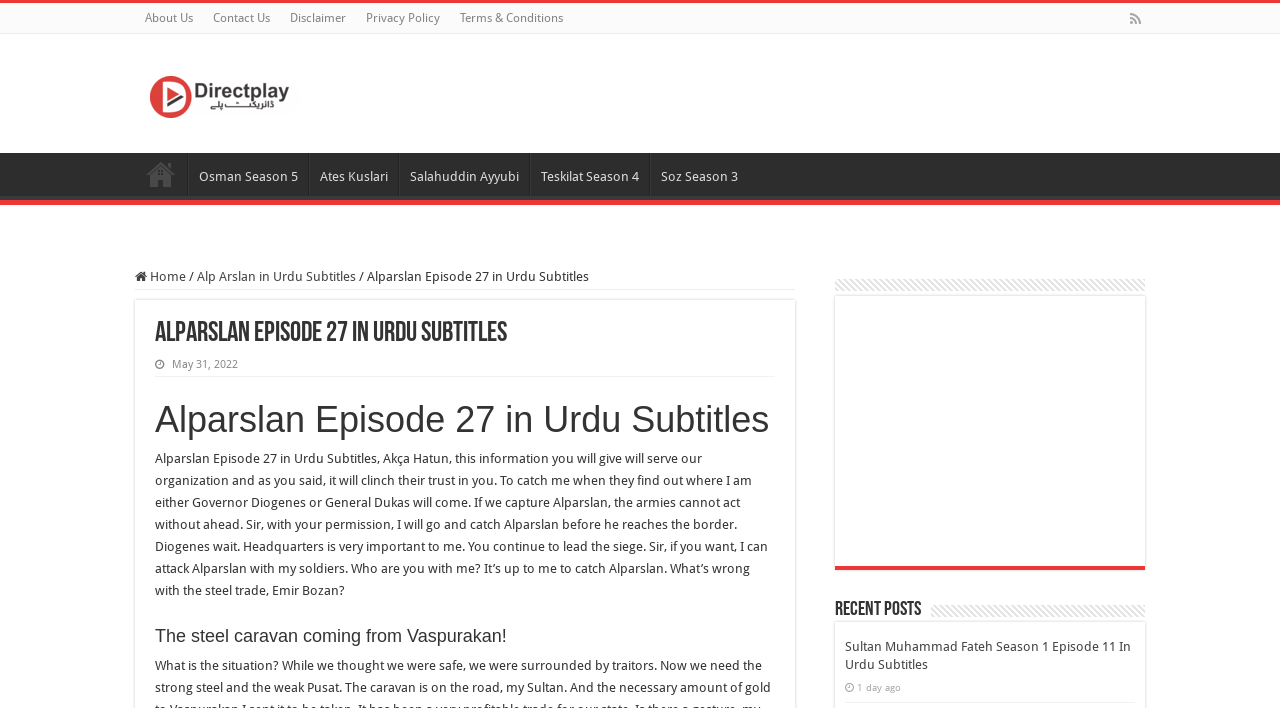Determine the bounding box coordinates of the area to click in order to meet this instruction: "Click on About Us".

[0.105, 0.004, 0.159, 0.047]